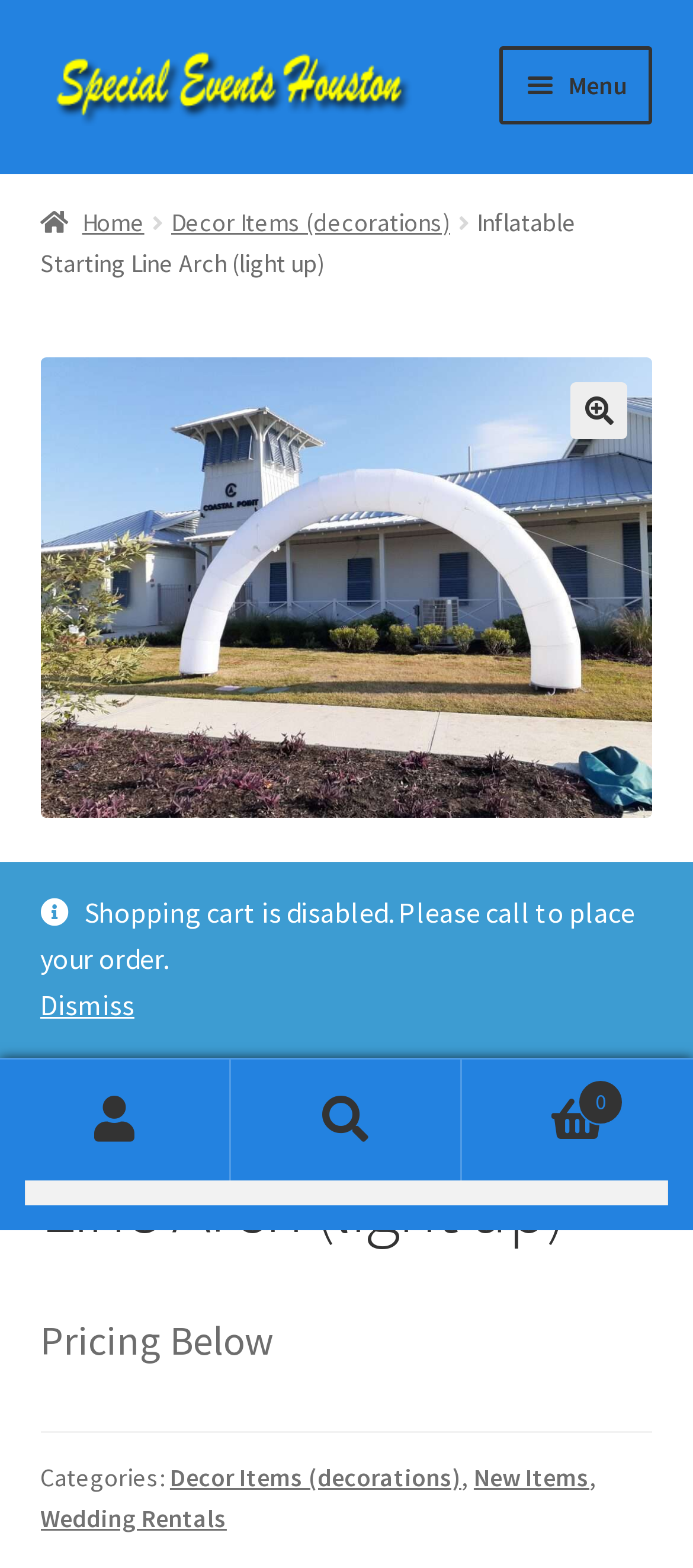Please specify the bounding box coordinates of the clickable section necessary to execute the following command: "Click the 'Home' link".

[0.058, 0.081, 0.942, 0.142]